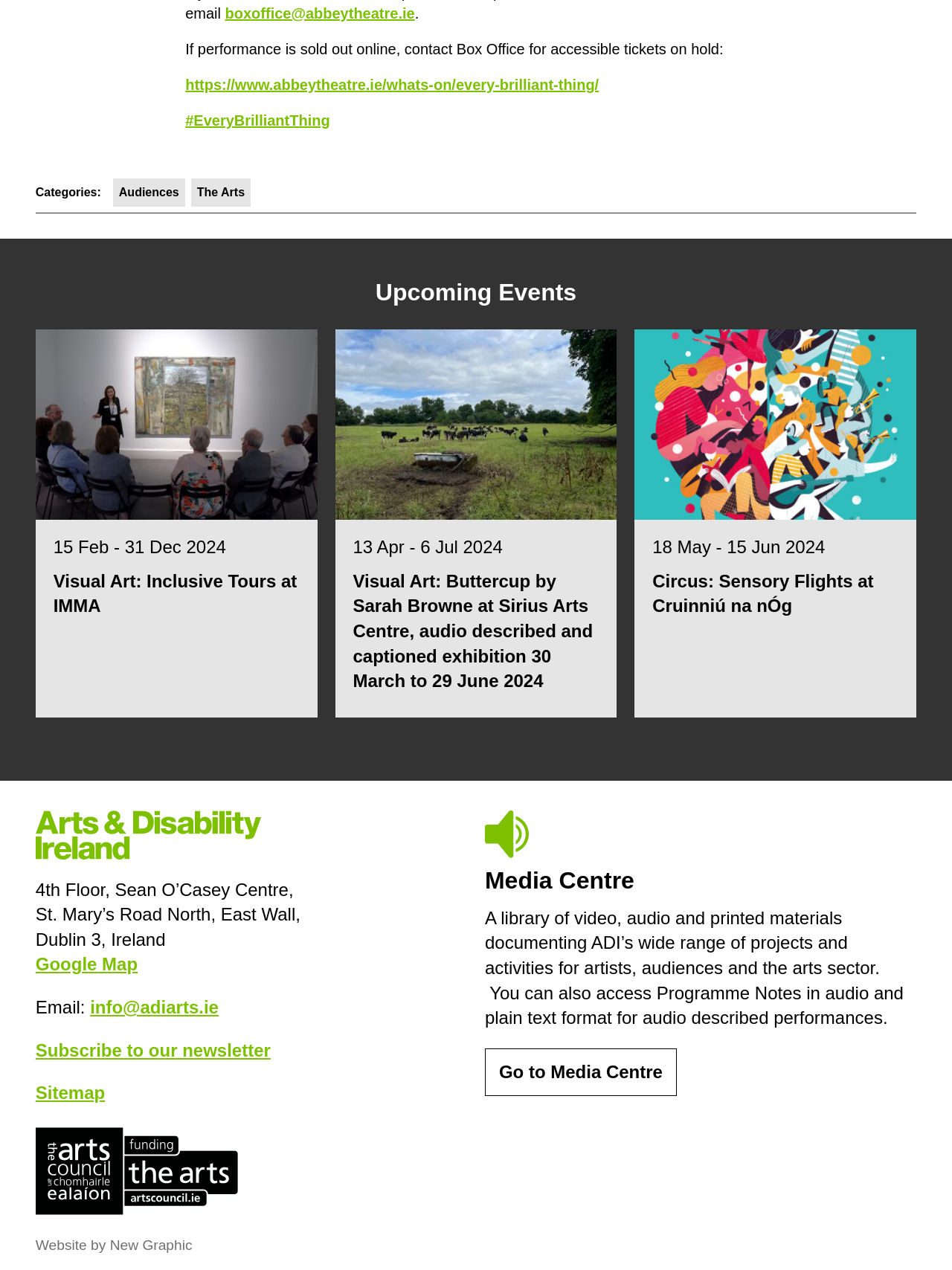Please identify the bounding box coordinates of the element that needs to be clicked to perform the following instruction: "Learn more about Every Brilliant Thing".

[0.195, 0.06, 0.629, 0.073]